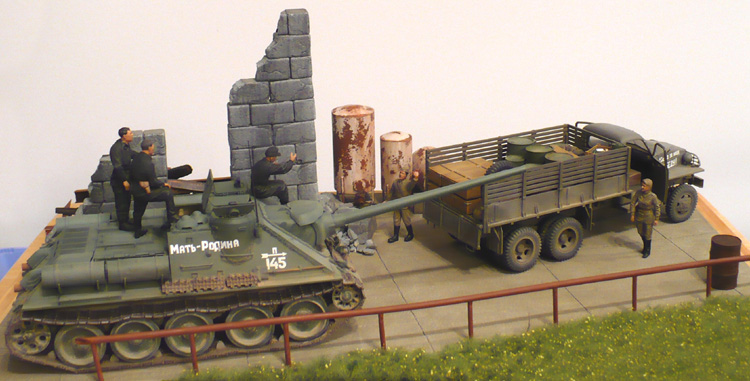Respond to the question below with a single word or phrase:
What is the material of the walls in the backdrop?

Weathered stone